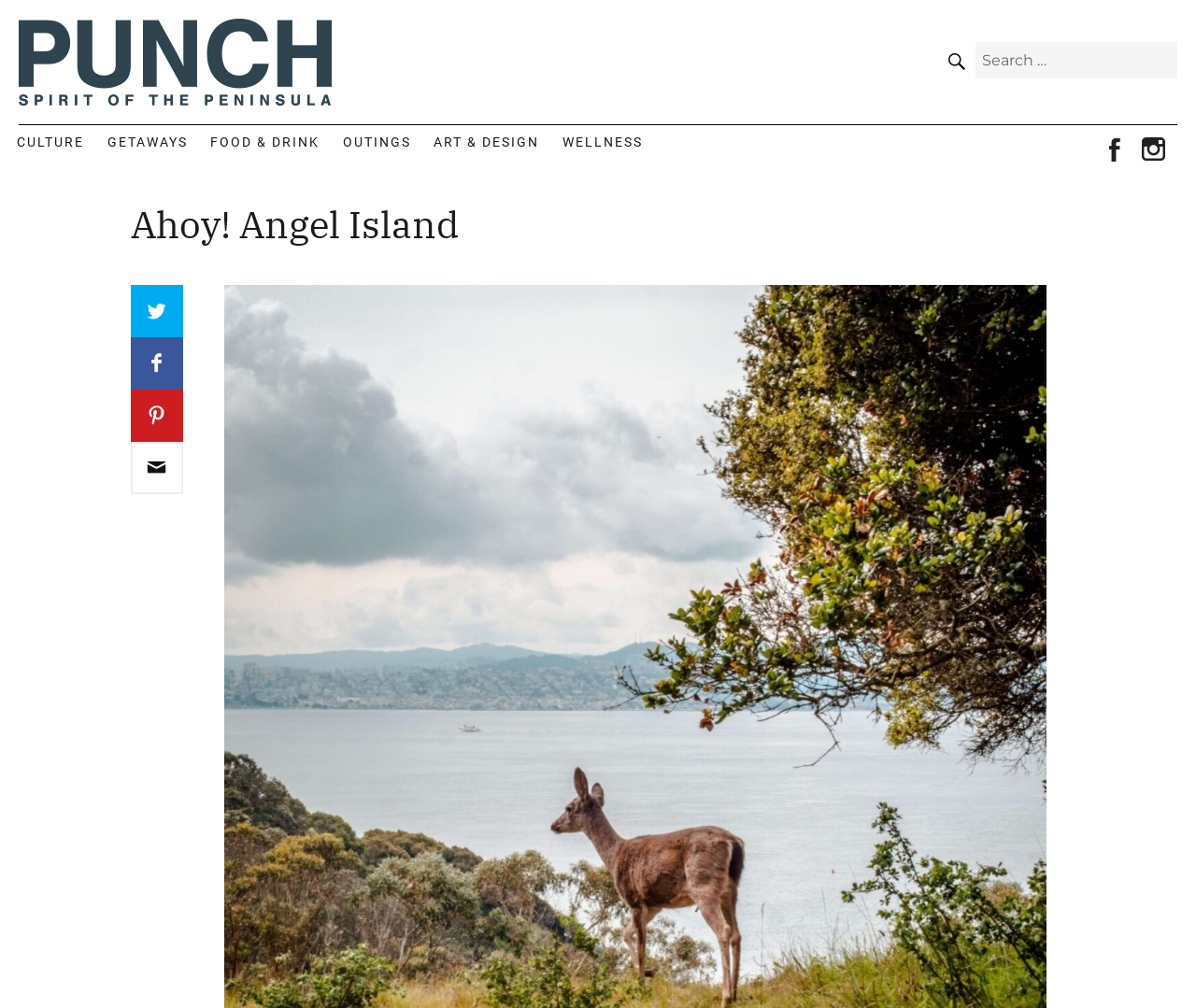Given the element description "Getaways", identify the bounding box of the corresponding UI element.

[0.08, 0.124, 0.166, 0.158]